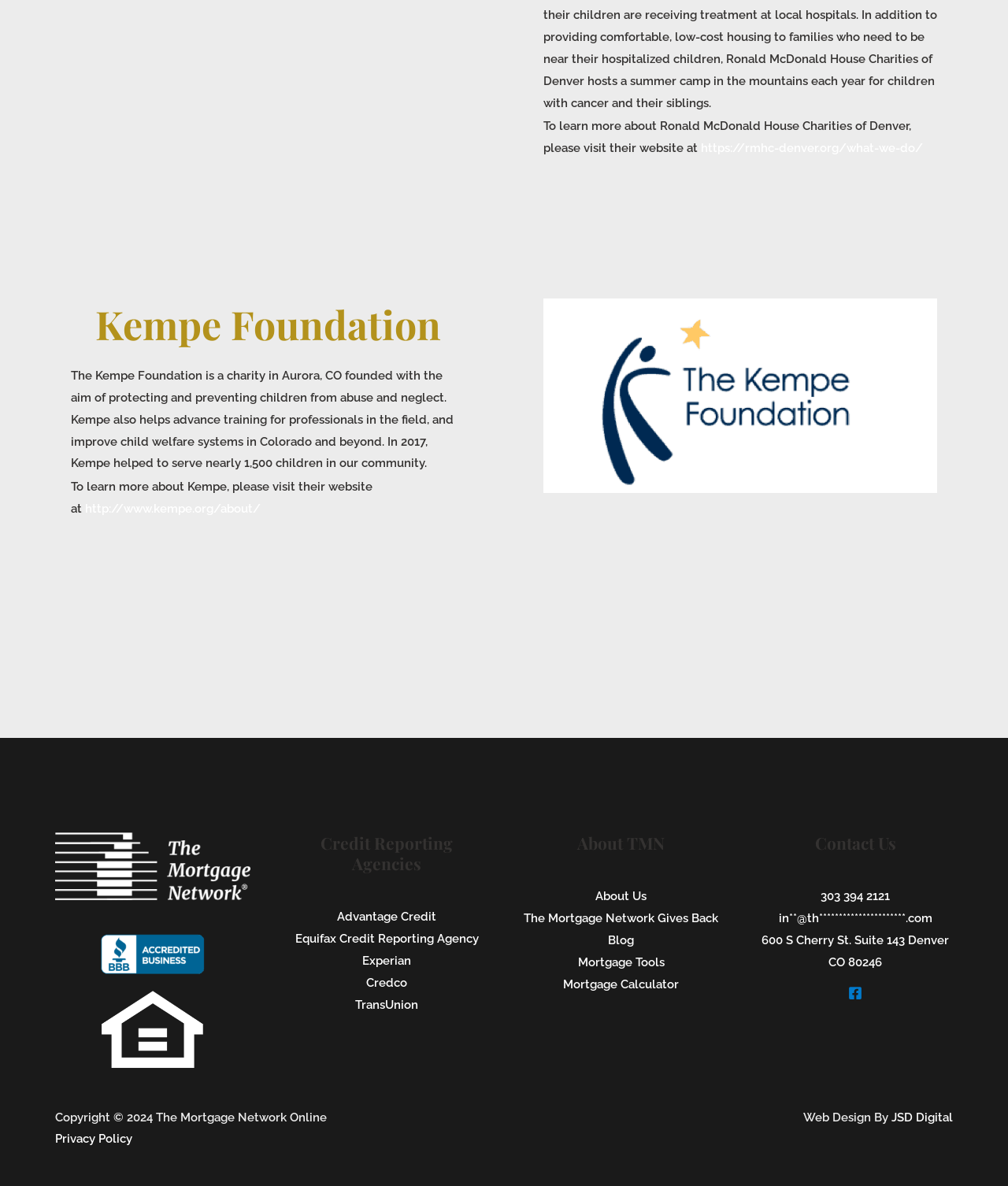Who designed the website of The Mortgage Network?
Based on the visual information, provide a detailed and comprehensive answer.

I found the answer by looking at the StaticText at the bottom of the webpage, which says 'Web Design By JSD Digital'.